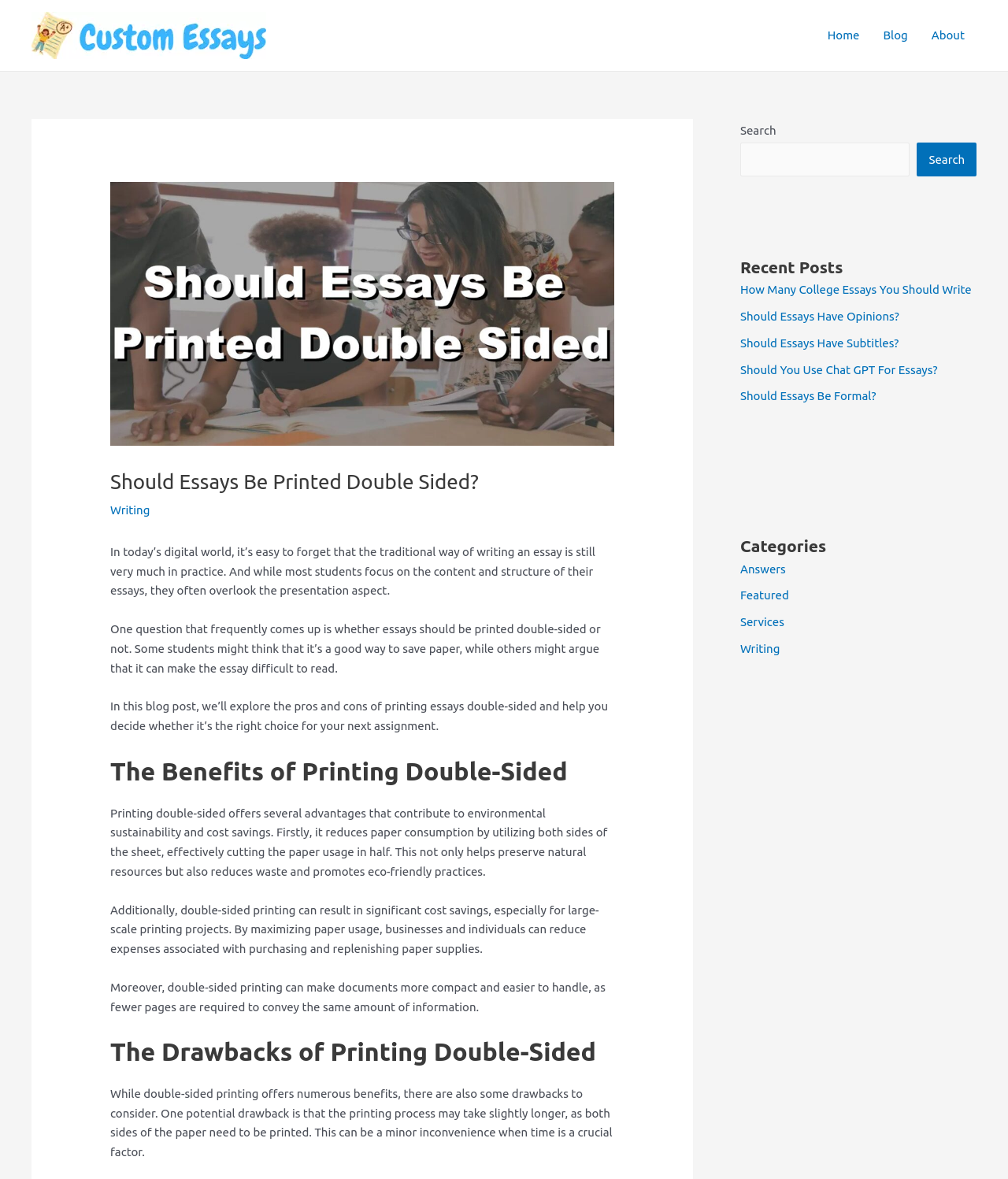Generate the title text from the webpage.

Should Essays Be Printed Double Sided?